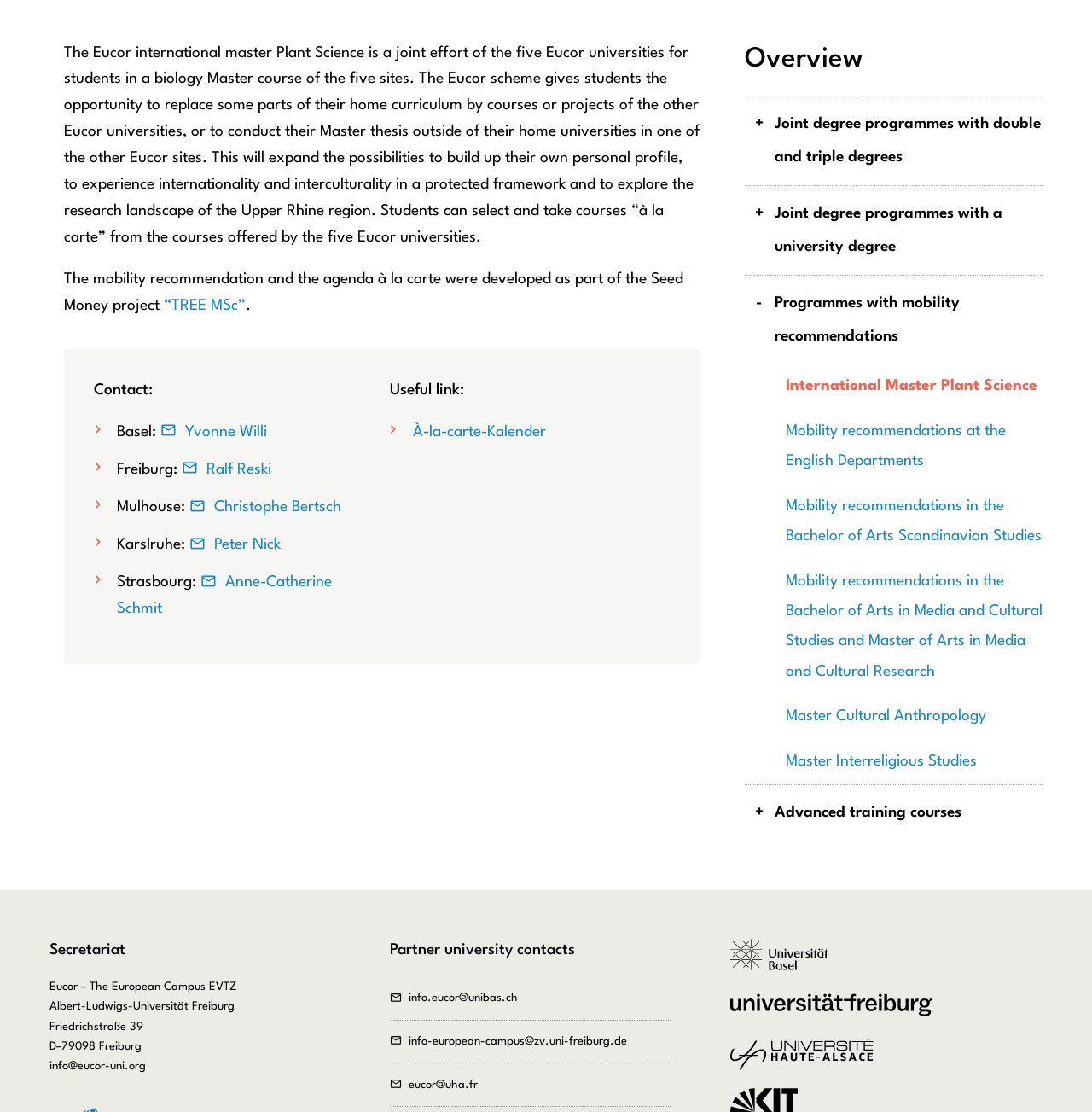Determine the bounding box coordinates of the UI element described by: "X".

None